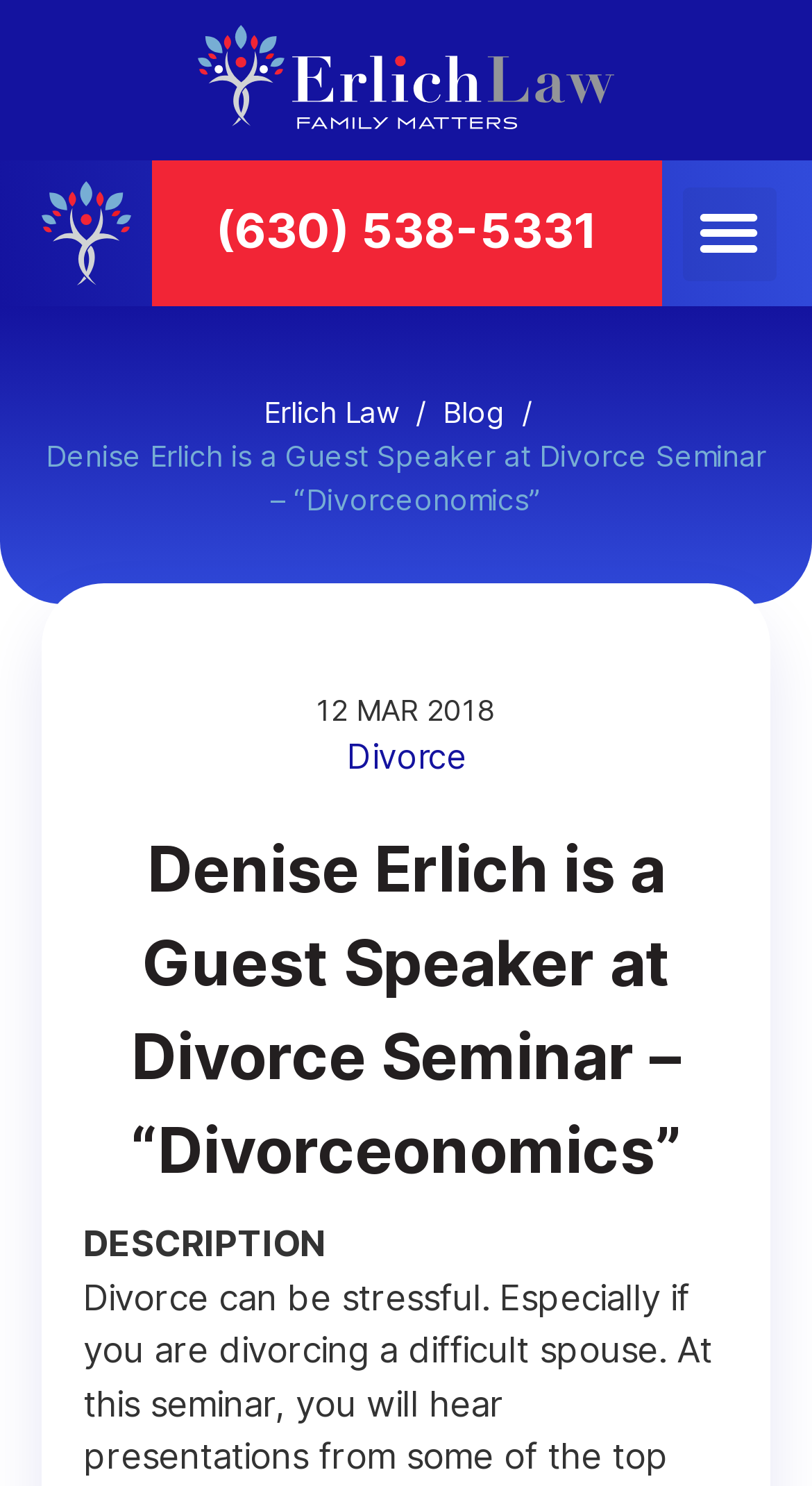Could you please study the image and provide a detailed answer to the question:
What is the phone number on the webpage?

I found the phone number by looking at the link element with the text '(630) 538-5331' at coordinates [0.265, 0.136, 0.735, 0.175].